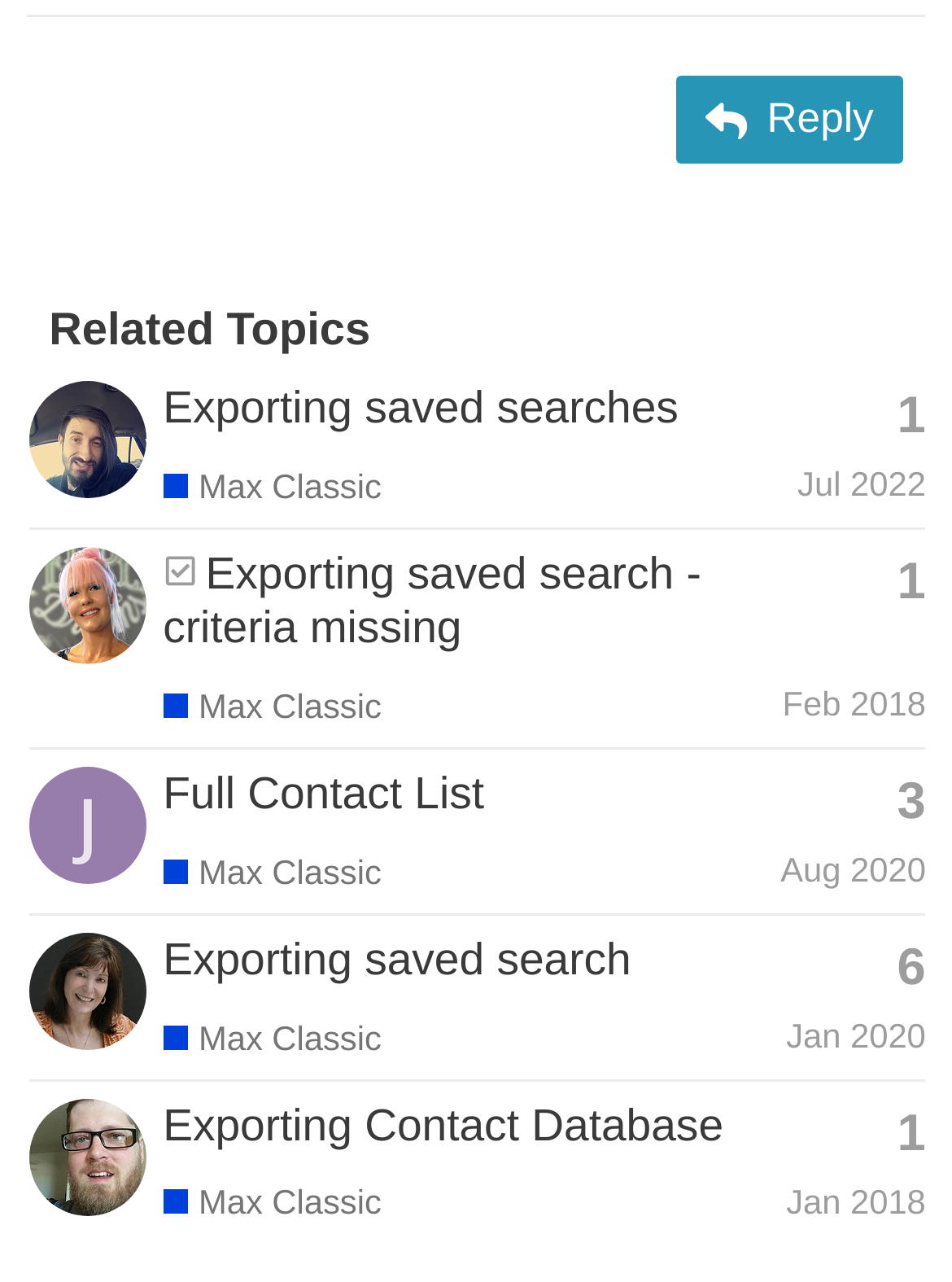Please specify the bounding box coordinates of the clickable region to carry out the following instruction: "Visit Michael Earl's profile". The coordinates should be four float numbers between 0 and 1, in the format [left, top, right, bottom].

[0.03, 0.326, 0.153, 0.359]